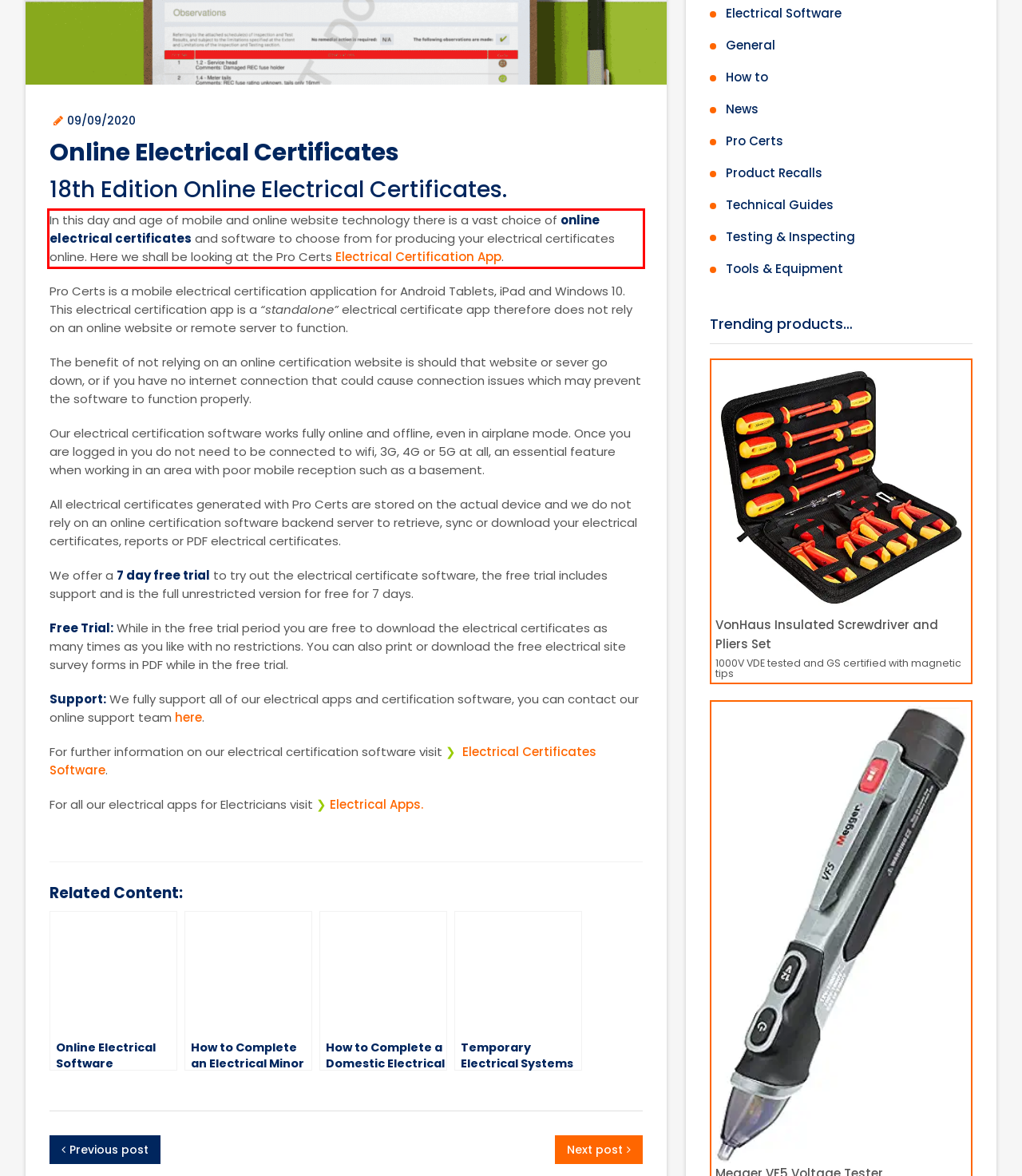You are provided with a webpage screenshot that includes a red rectangle bounding box. Extract the text content from within the bounding box using OCR.

In this day and age of mobile and online website technology there is a vast choice of online electrical certificates and software to choose from for producing your electrical certificates online. Here we shall be looking at the Pro Certs Electrical Certification App.